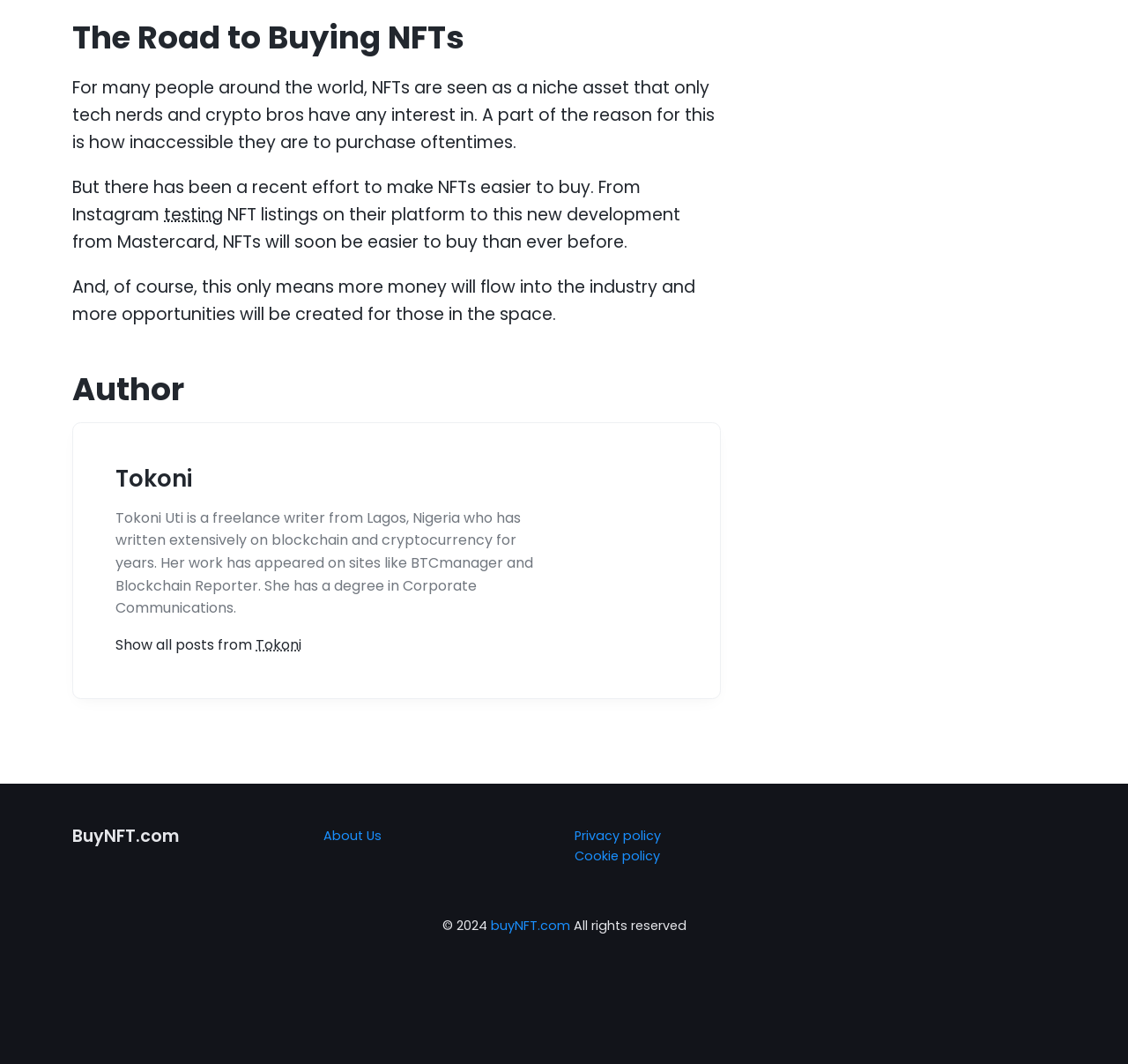What is the topic of the article?
Based on the visual content, answer with a single word or a brief phrase.

NFTs